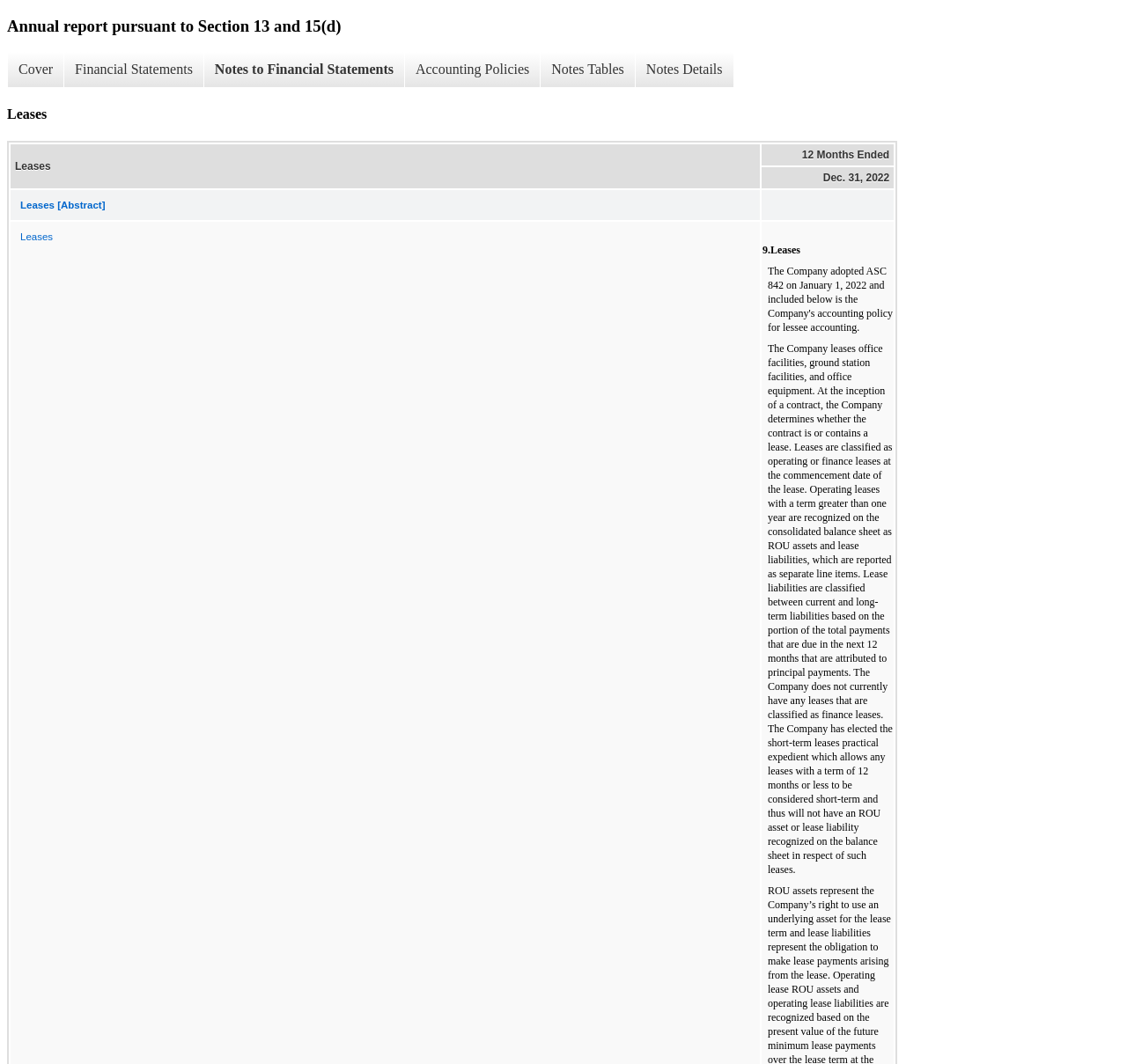Find the bounding box coordinates for the area that must be clicked to perform this action: "Check leases details".

[0.01, 0.209, 0.673, 0.236]